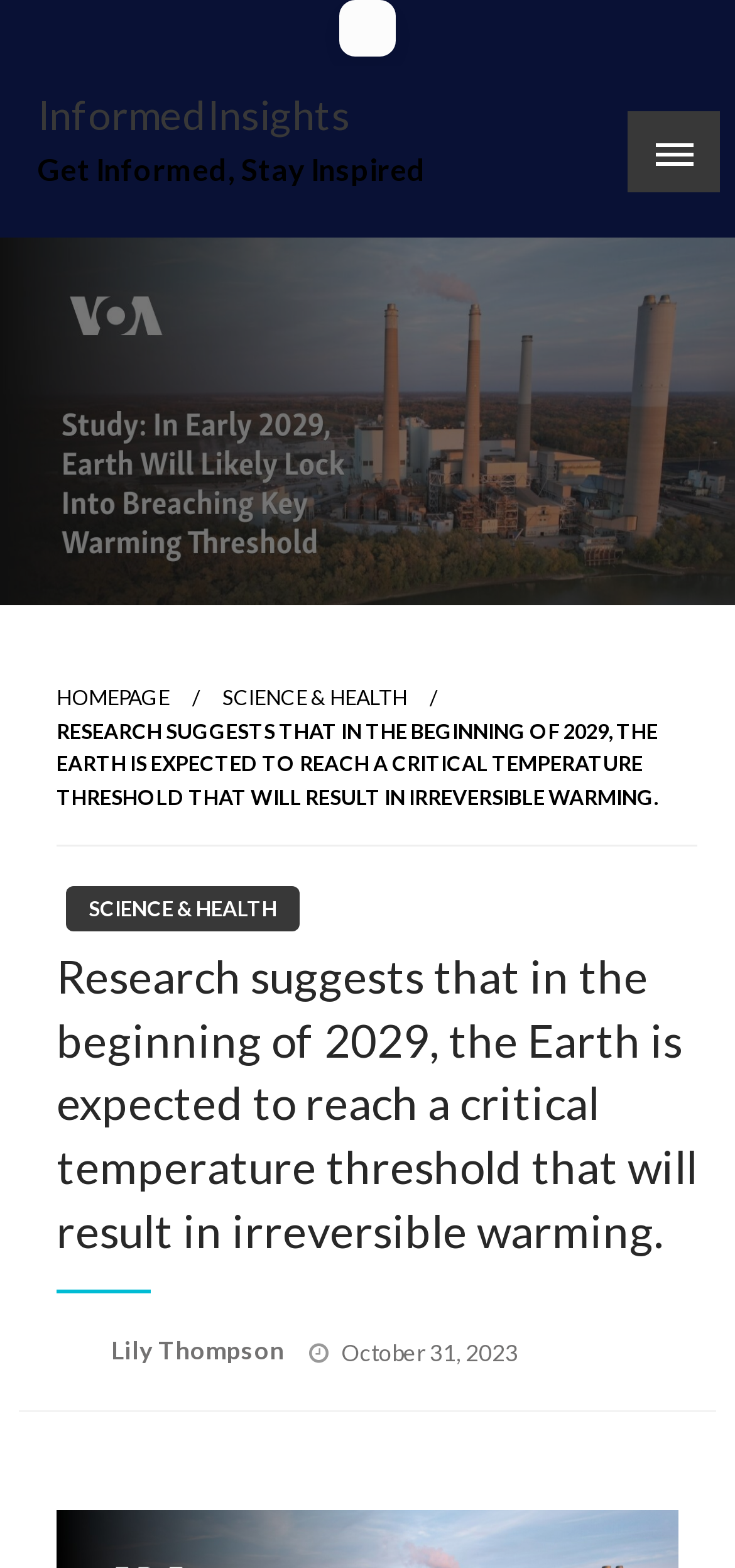Identify the bounding box for the described UI element. Provide the coordinates in (top-left x, top-left y, bottom-right x, bottom-right y) format with values ranging from 0 to 1: News & Events

None